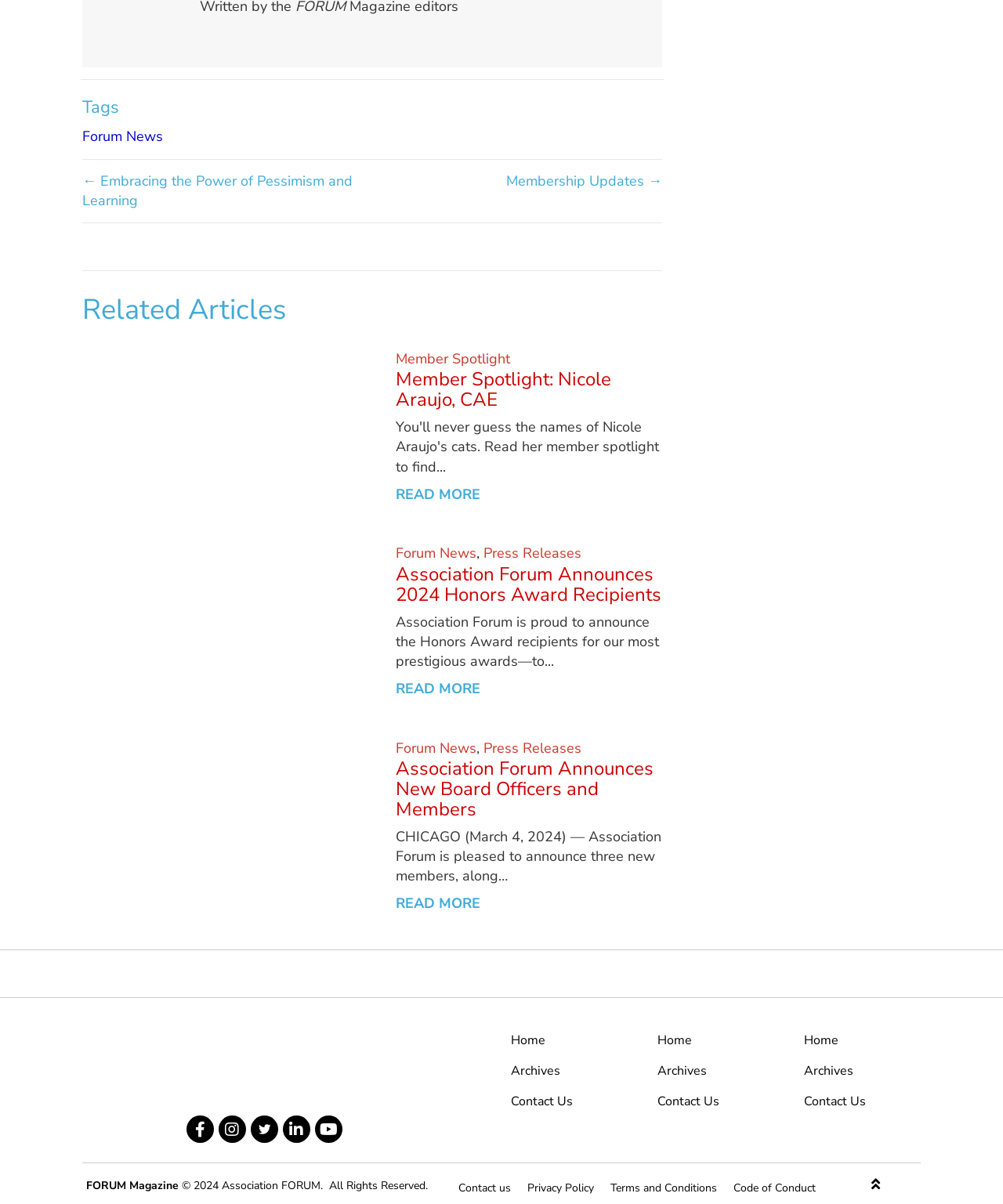Provide a one-word or brief phrase answer to the question:
How many navigation menus are there?

4